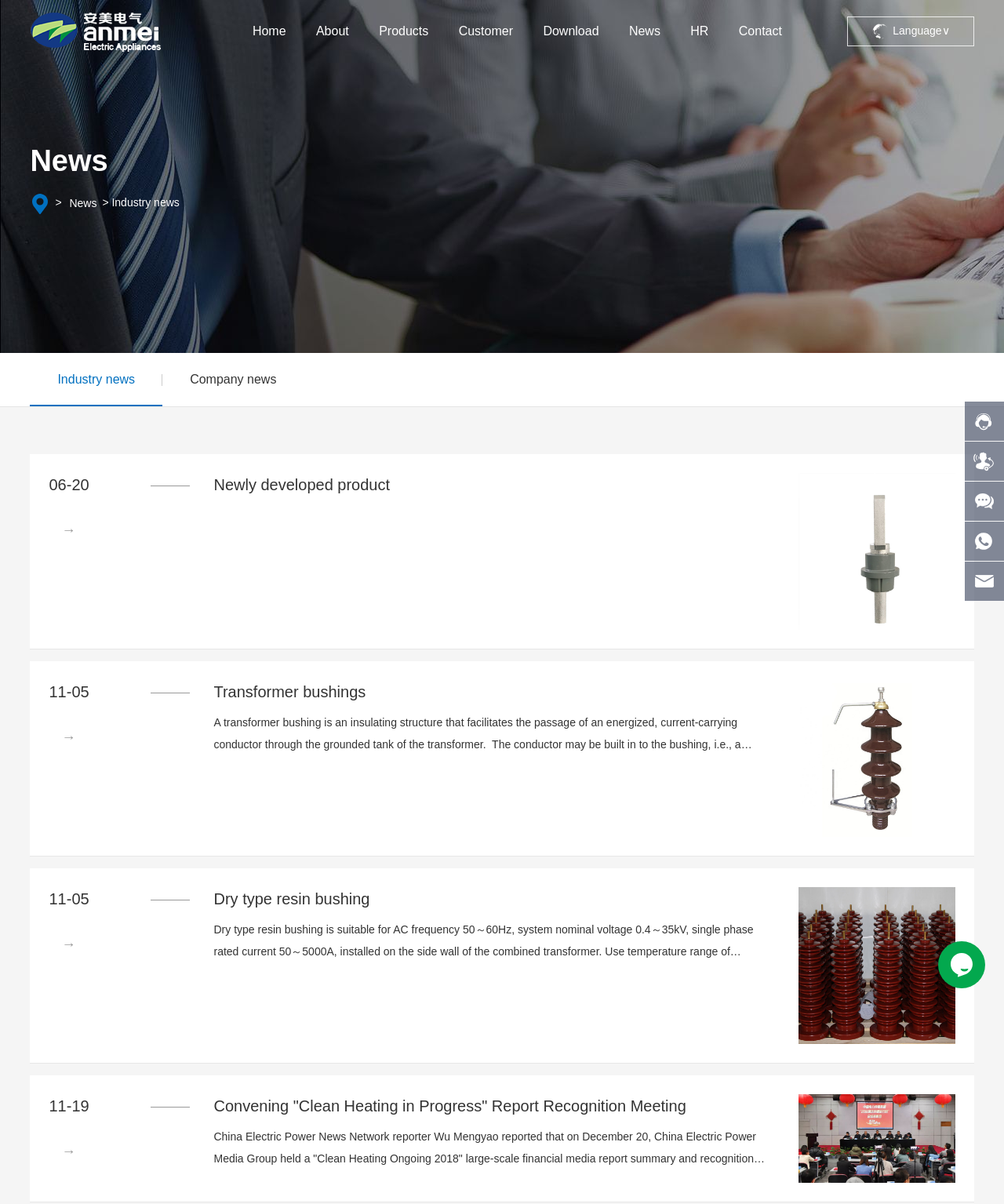Please find the bounding box for the UI element described by: "Dry type resin bushing".

[0.213, 0.74, 0.368, 0.754]